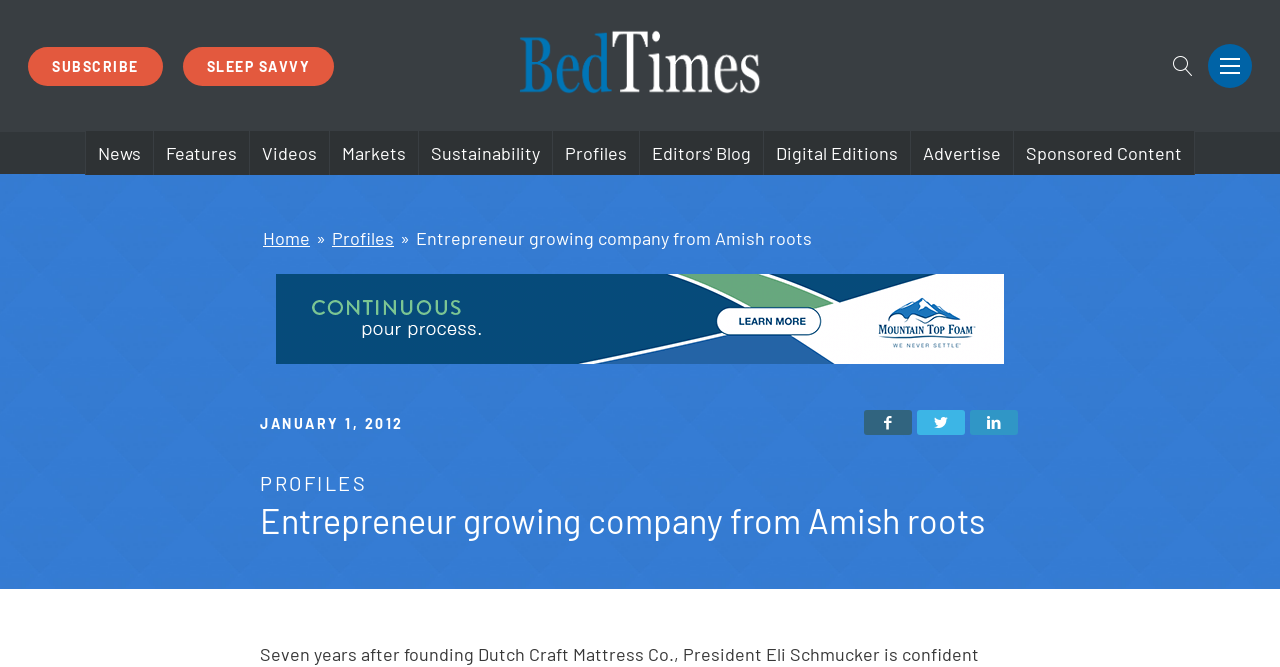Determine the bounding box coordinates for the element that should be clicked to follow this instruction: "Go to the profiles section". The coordinates should be given as four float numbers between 0 and 1, in the format [left, top, right, bottom].

[0.257, 0.336, 0.31, 0.381]